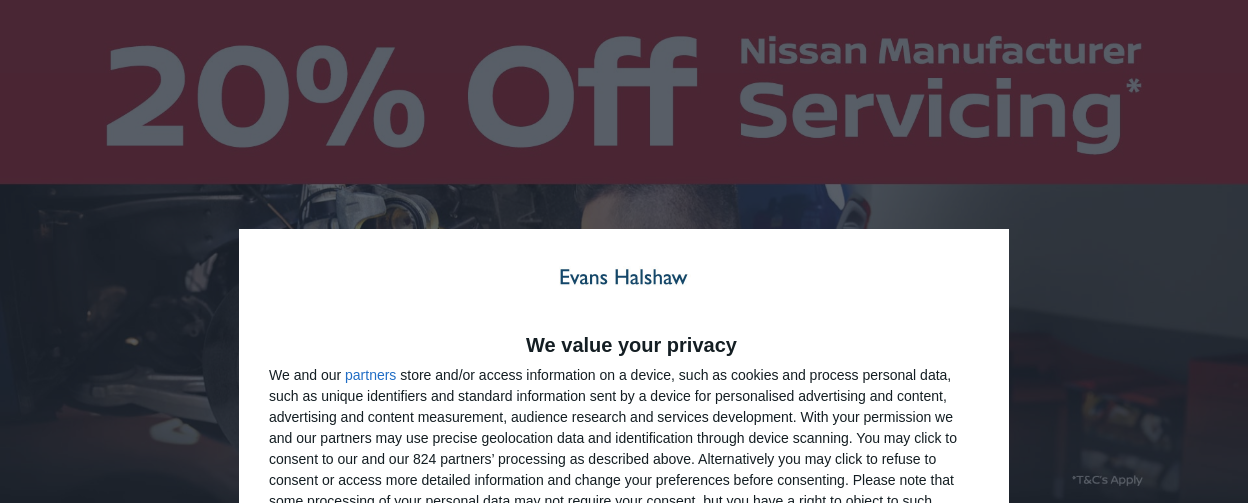Describe the important features and context of the image with as much detail as possible.

The image prominently showcases a bold promotional banner offering "20% Off Nissan Manufacturer Servicing." The text is set against a darker background that includes a partial view of automotive elements, suggesting a focus on vehicle maintenance. Below the banner, a white box contains information from Evans Halshaw emphasizing privacy and data handling practices associated with this offer. The message reassures customers about the secure handling of their personal information while engaging in services. This promotion highlights a limited-time opportunity to receive significant savings on Nissan service plans, setting the tone for an enticing automotive service experience.